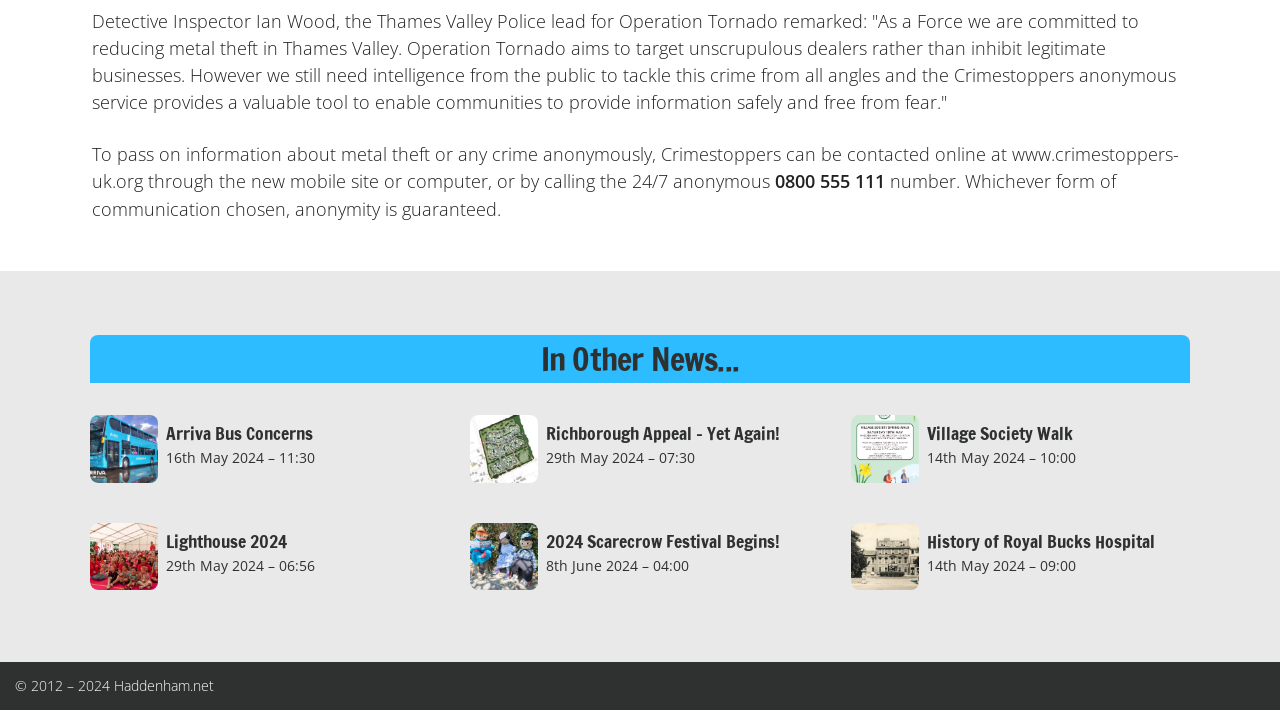Refer to the image and offer a detailed explanation in response to the question: What is the copyright year range of the website?

I found the copyright information by looking at the StaticText element with the OCR text '© 2012 – 2024 Haddenham.net' which is located at coordinates [0.012, 0.953, 0.167, 0.98]. This text indicates the year range of the website's copyright.